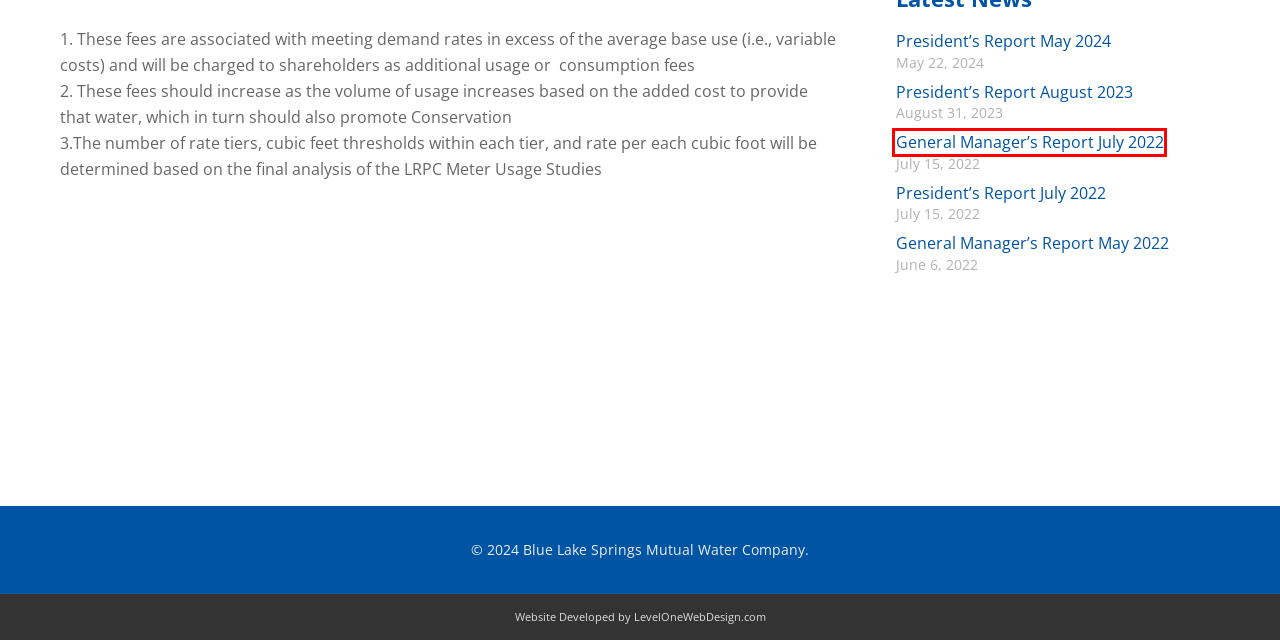You are provided with a screenshot of a webpage that has a red bounding box highlighting a UI element. Choose the most accurate webpage description that matches the new webpage after clicking the highlighted element. Here are your choices:
A. President’s Report August 2023 – Blue Lake Springs Mutual Water Company
B. History – Blue Lake Springs Mutual Water Company
C. General Manager’s Report July 2022 – Blue Lake Springs Mutual Water Company
D. President’s Report July 2022 – Blue Lake Springs Mutual Water Company
E. General Information – Blue Lake Springs Mutual Water Company
F. President’s Report May 2024 – Blue Lake Springs Mutual Water Company
G. Blue Lake Springs Mutual Water Company – Arnold, CA
H. General Manager’s Report May 2022 – Blue Lake Springs Mutual Water Company

C